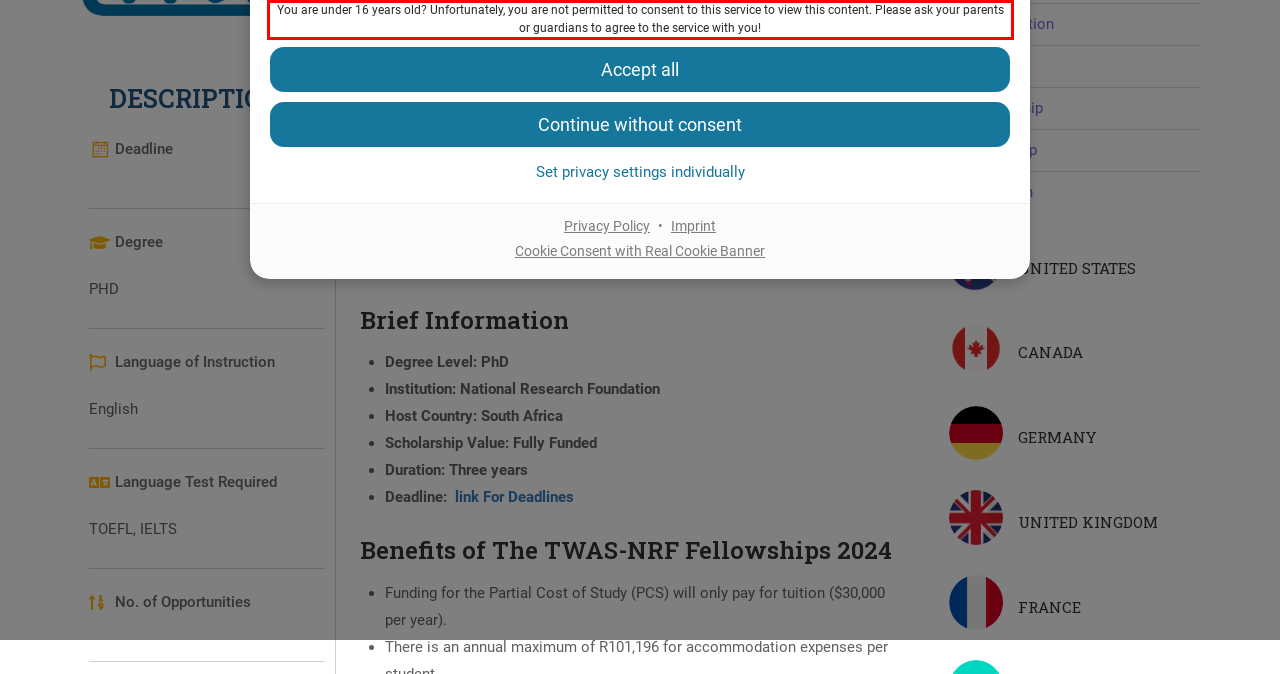You have a screenshot of a webpage, and there is a red bounding box around a UI element. Utilize OCR to extract the text within this red bounding box.

You are under 16 years old? Unfortunately, you are not permitted to consent to this service to view this content. Please ask your parents or guardians to agree to the service with you!